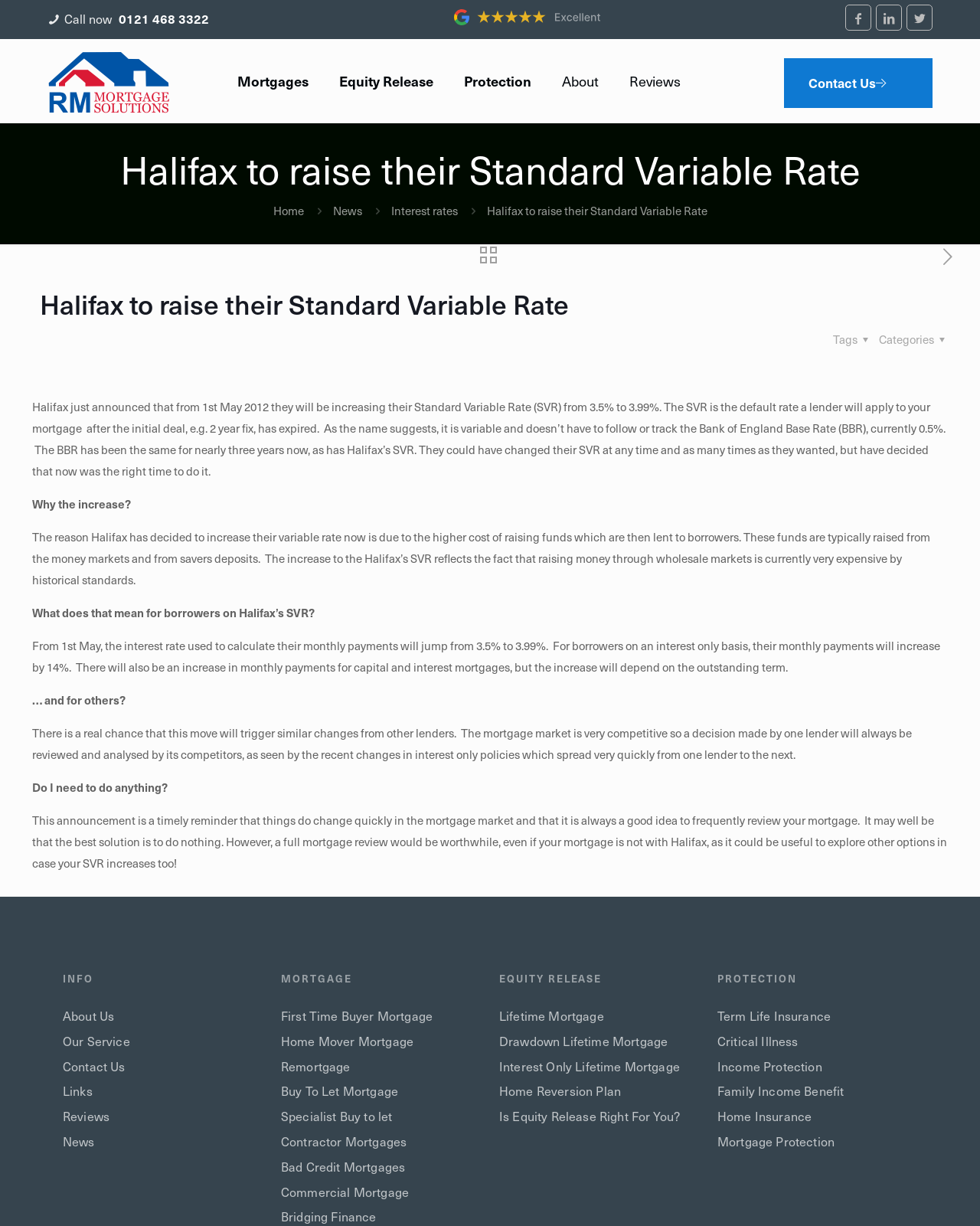Determine the bounding box coordinates of the clickable region to follow the instruction: "Read the 'Halifax to raise their Standard Variable Rate' news".

[0.496, 0.165, 0.721, 0.179]